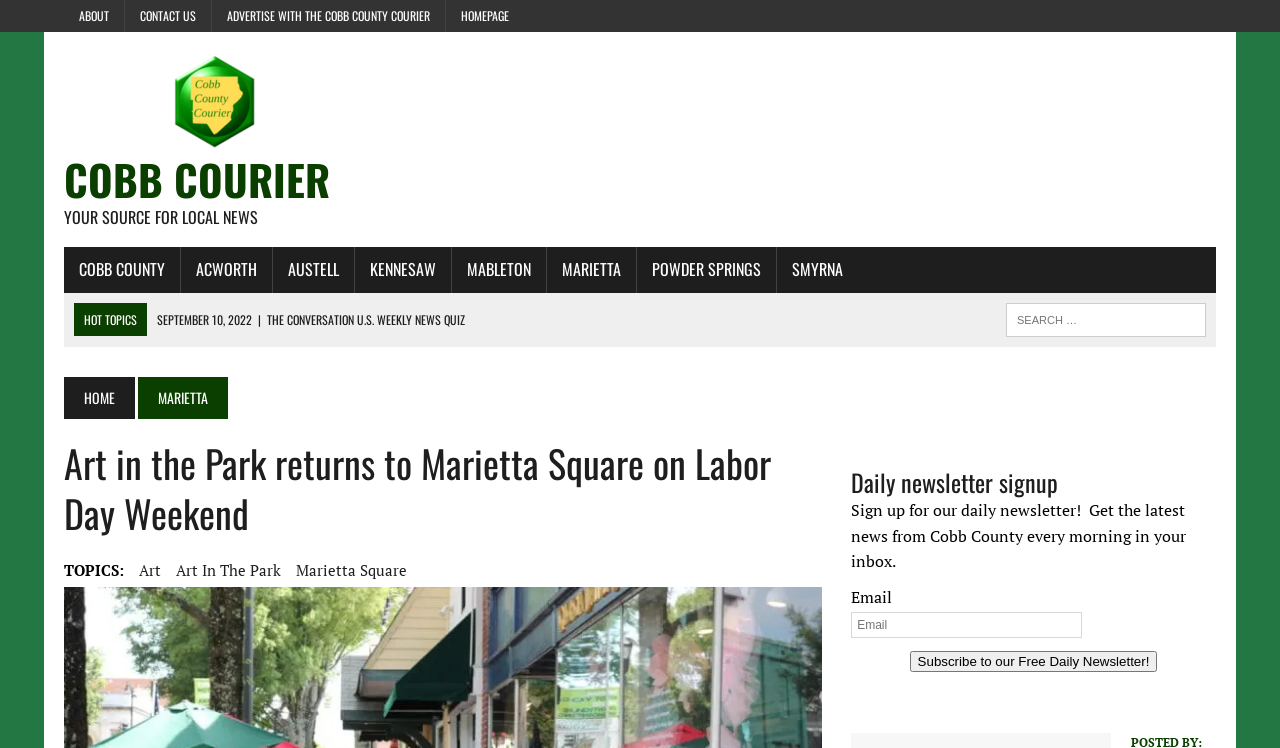What can be signed up for on this webpage?
Please provide a single word or phrase based on the screenshot.

Daily newsletter